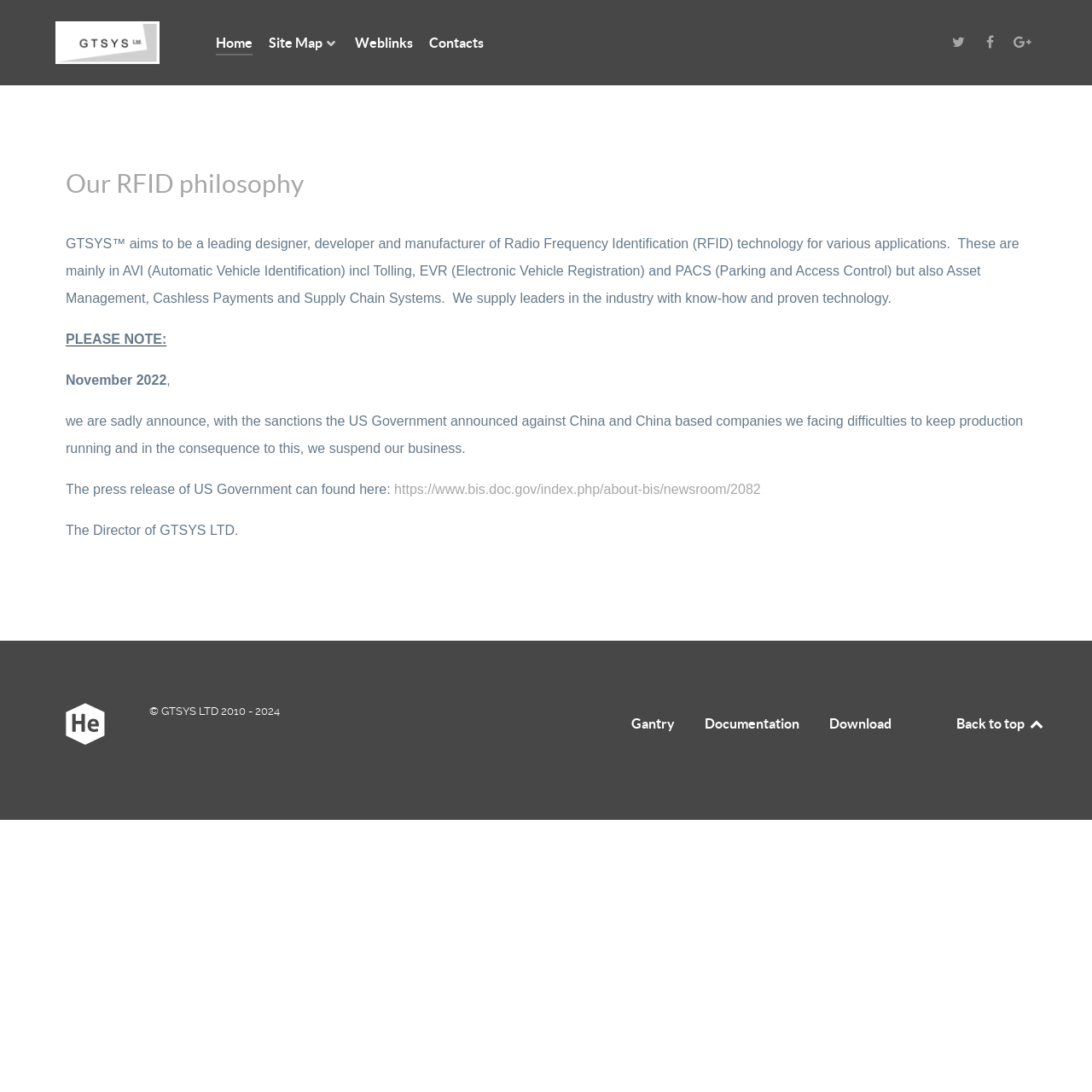What is the copyright information on the webpage?
Provide a fully detailed and comprehensive answer to the question.

The copyright information on the webpage is displayed at the bottom of the page, stating that the content is copyrighted by GTSYS LTD from 2010 to 2024.